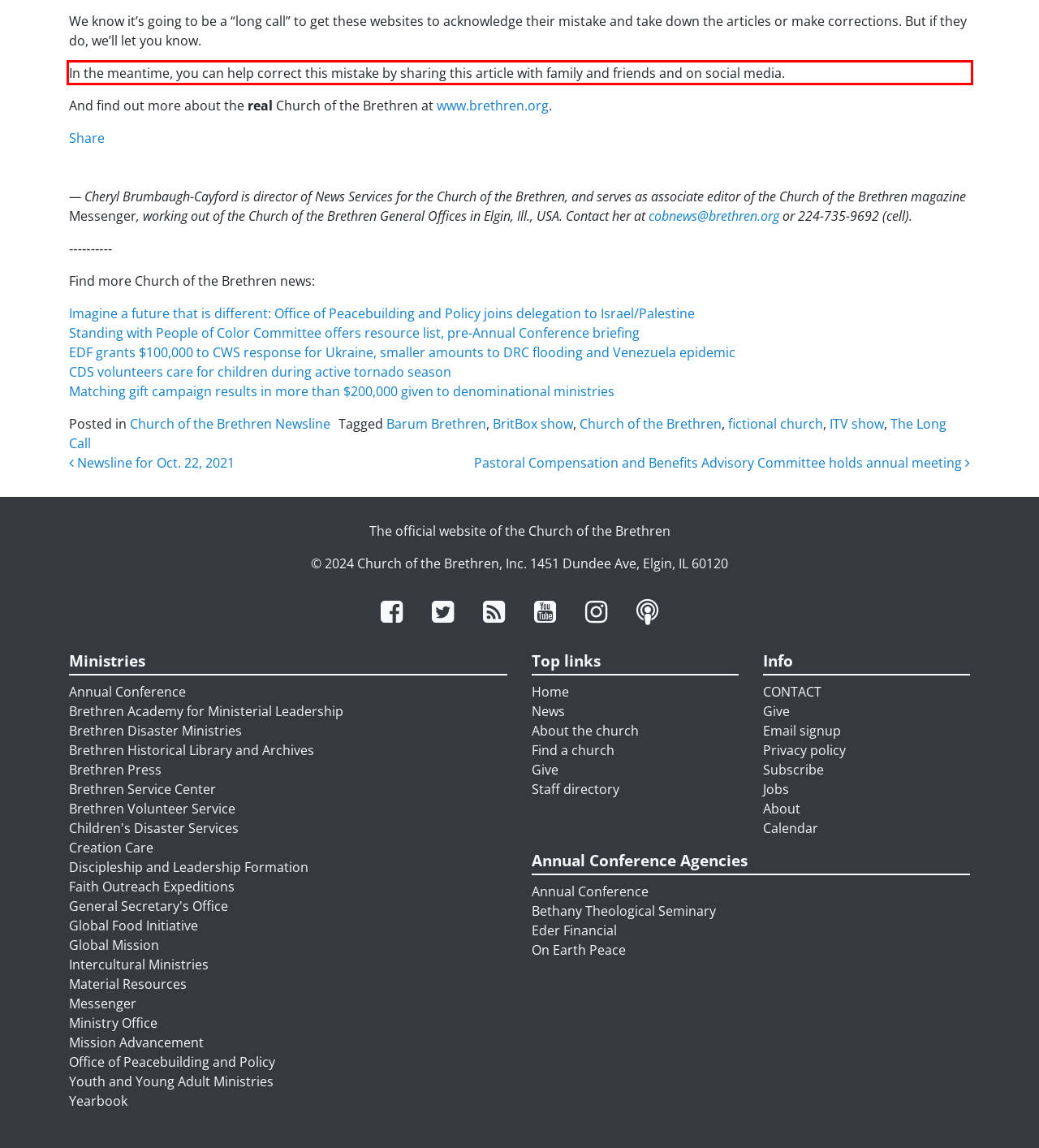View the screenshot of the webpage and identify the UI element surrounded by a red bounding box. Extract the text contained within this red bounding box.

In the meantime, you can help correct this mistake by sharing this article with family and friends and on social media.